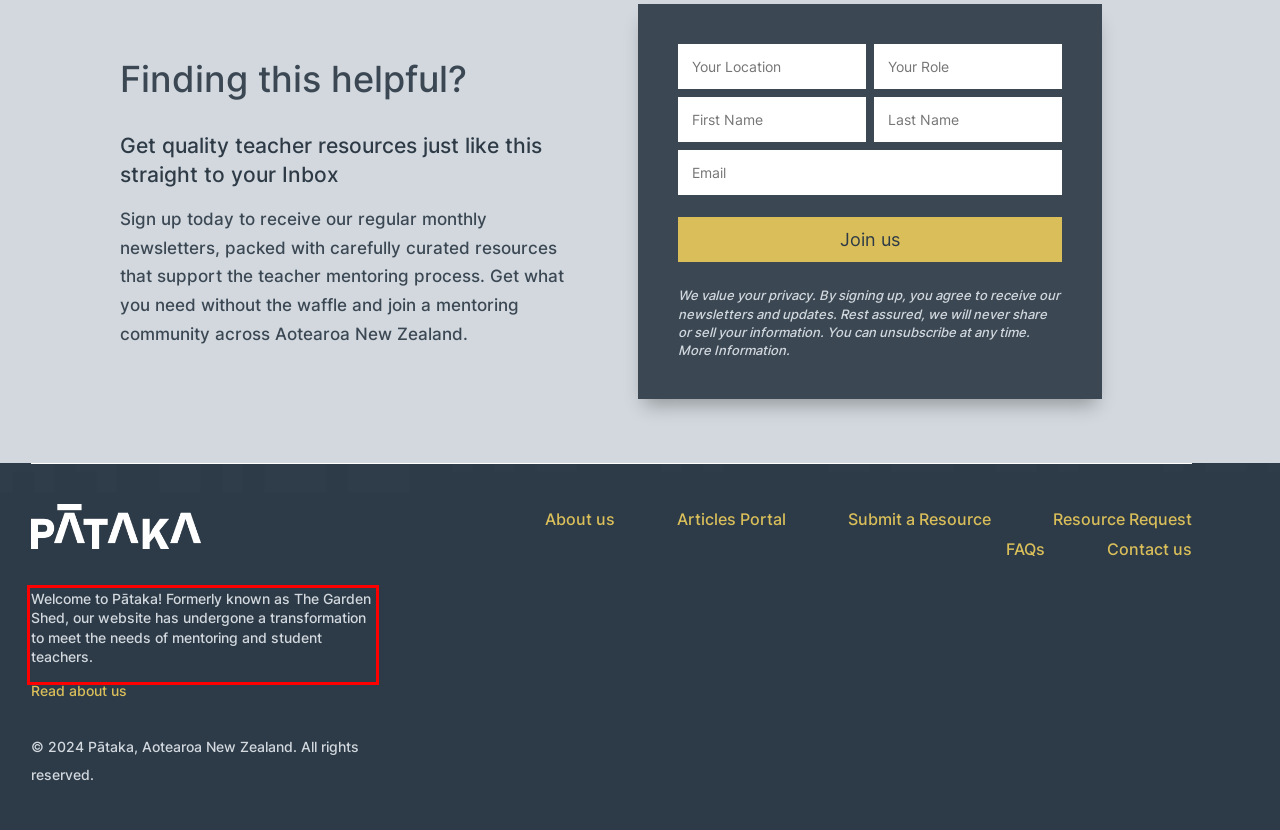You are given a screenshot of a webpage with a UI element highlighted by a red bounding box. Please perform OCR on the text content within this red bounding box.

Welcome to Pātaka! Formerly known as The Garden Shed, our website has undergone a transformation to meet the needs of mentoring and student teachers.